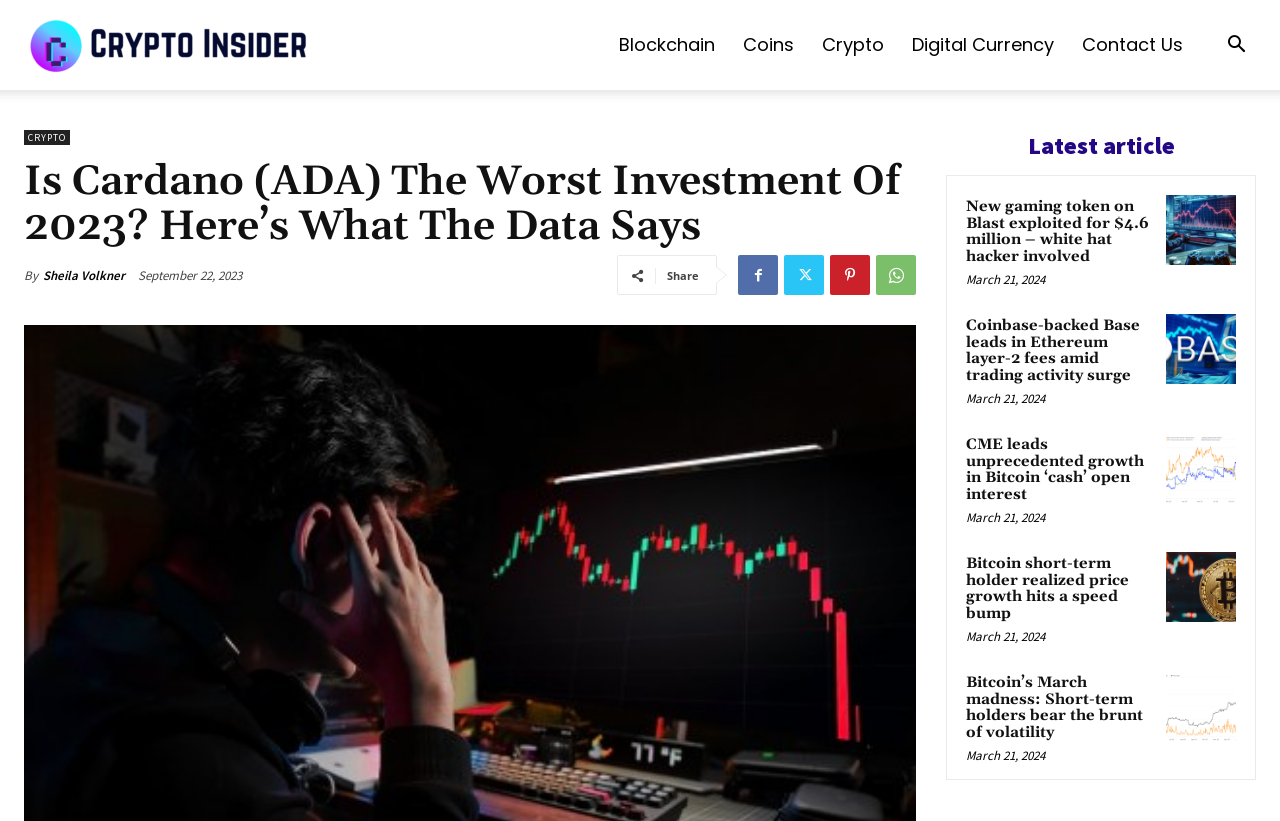Pinpoint the bounding box coordinates of the element you need to click to execute the following instruction: "Read the latest article". The bounding box should be represented by four float numbers between 0 and 1, in the format [left, top, right, bottom].

[0.911, 0.238, 0.966, 0.323]